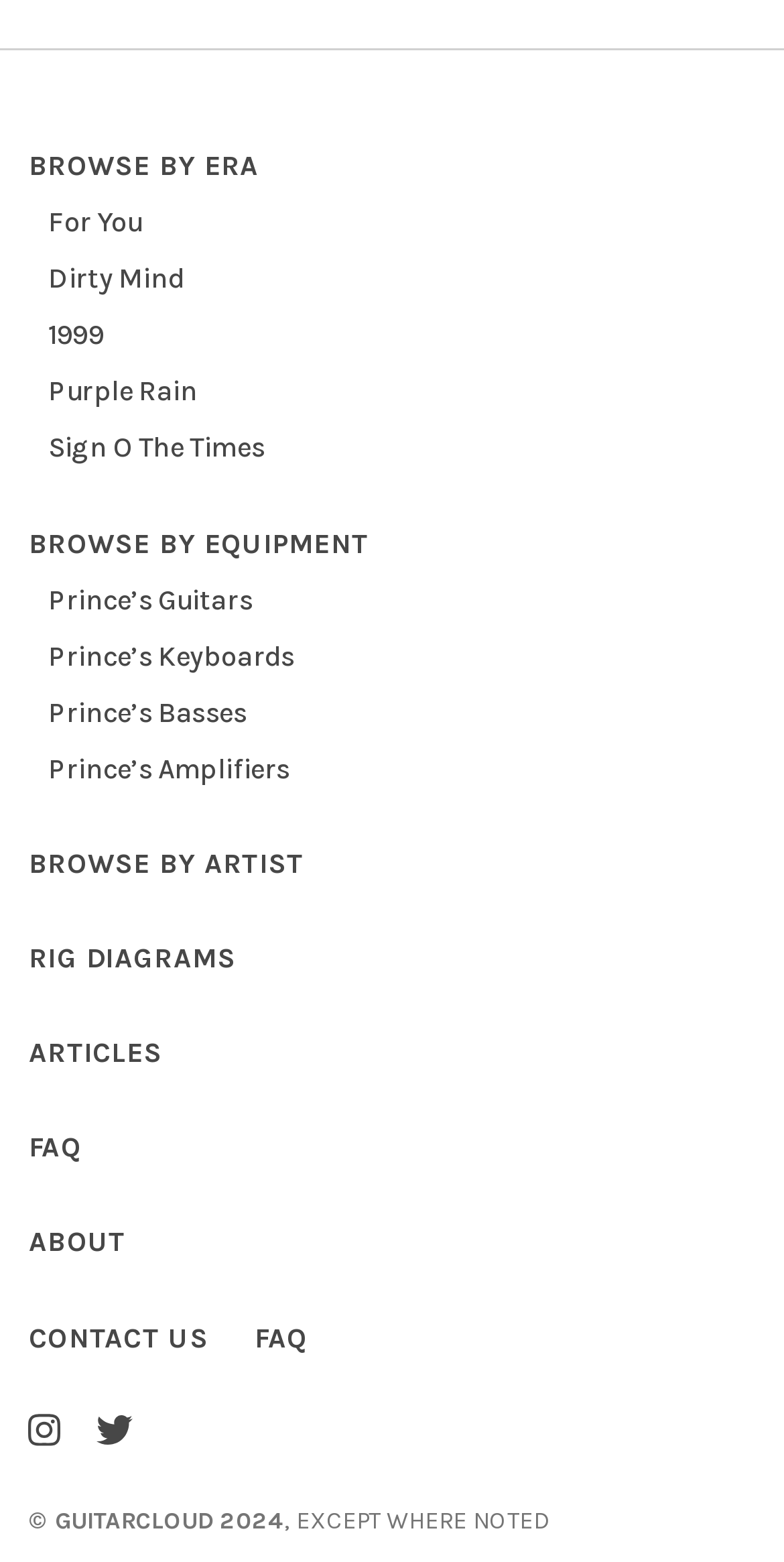Please pinpoint the bounding box coordinates for the region I should click to adhere to this instruction: "Explore Prince’s Guitars".

[0.061, 0.373, 0.322, 0.395]